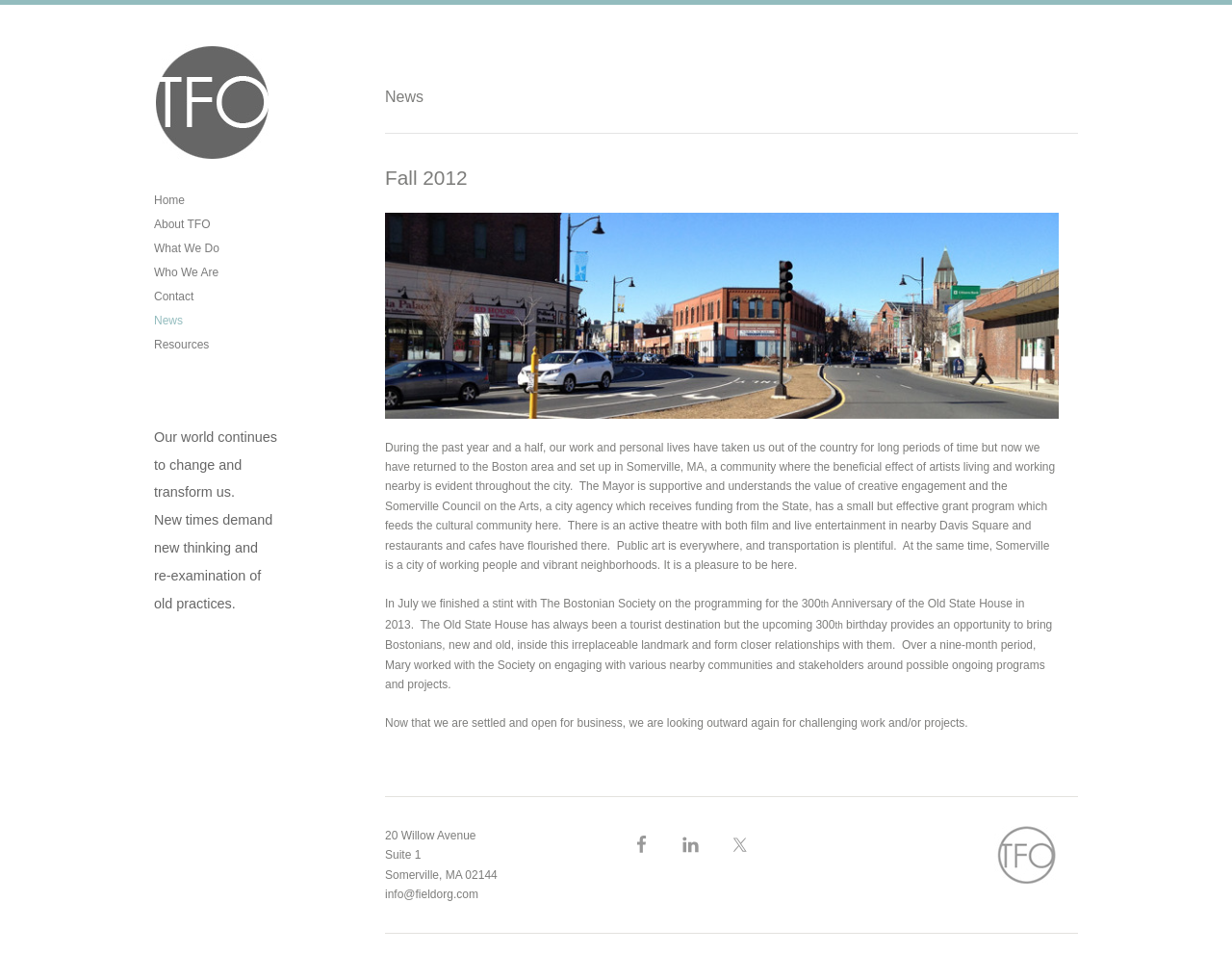Please give a succinct answer to the question in one word or phrase:
Where is the organization located?

Somerville, MA